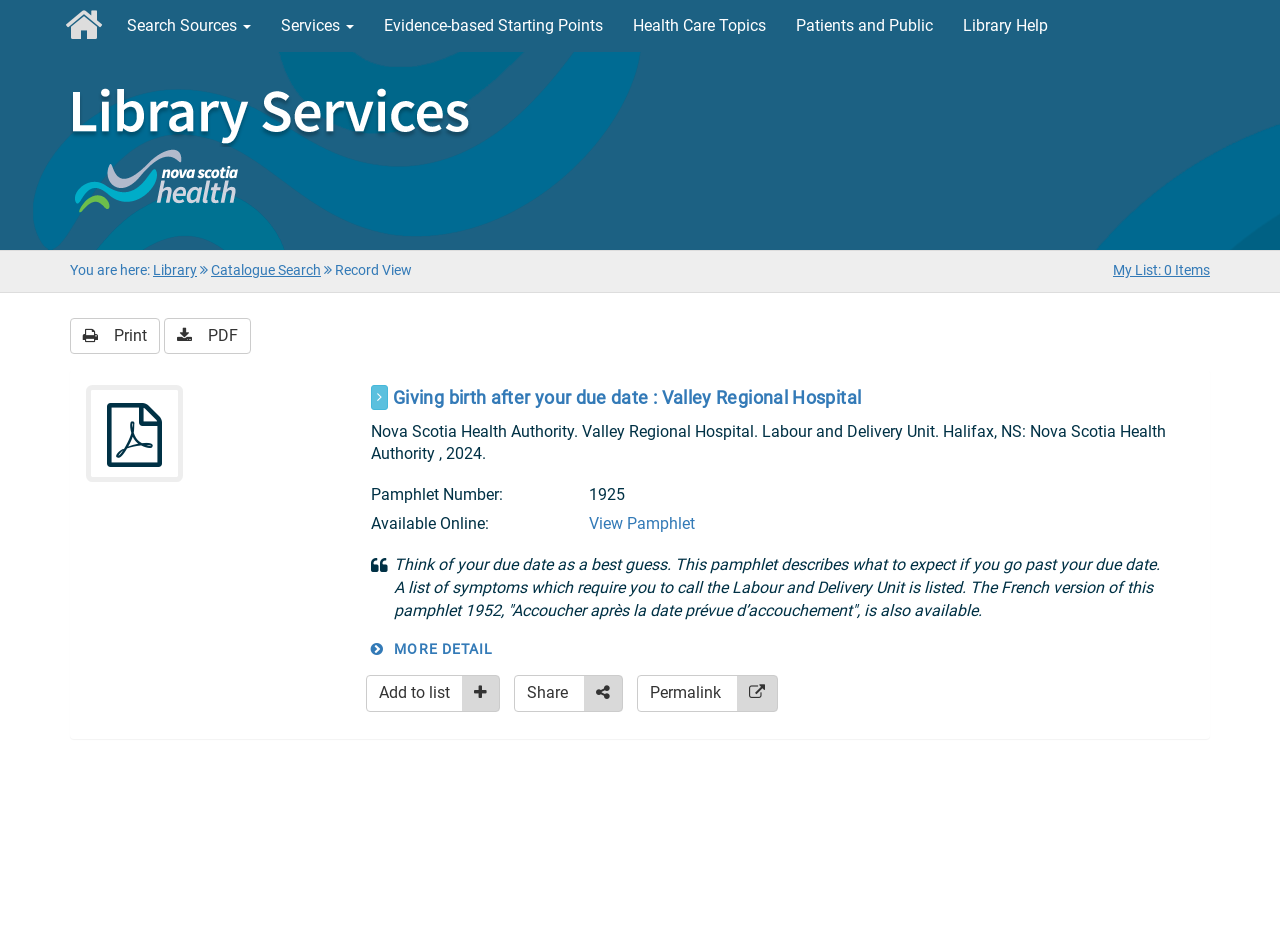What is the purpose of the pamphlet?
Provide a fully detailed and comprehensive answer to the question.

I found the answer by looking at the blockquote text which describes the content of the pamphlet, stating that it describes what to expect if you go past your due date.